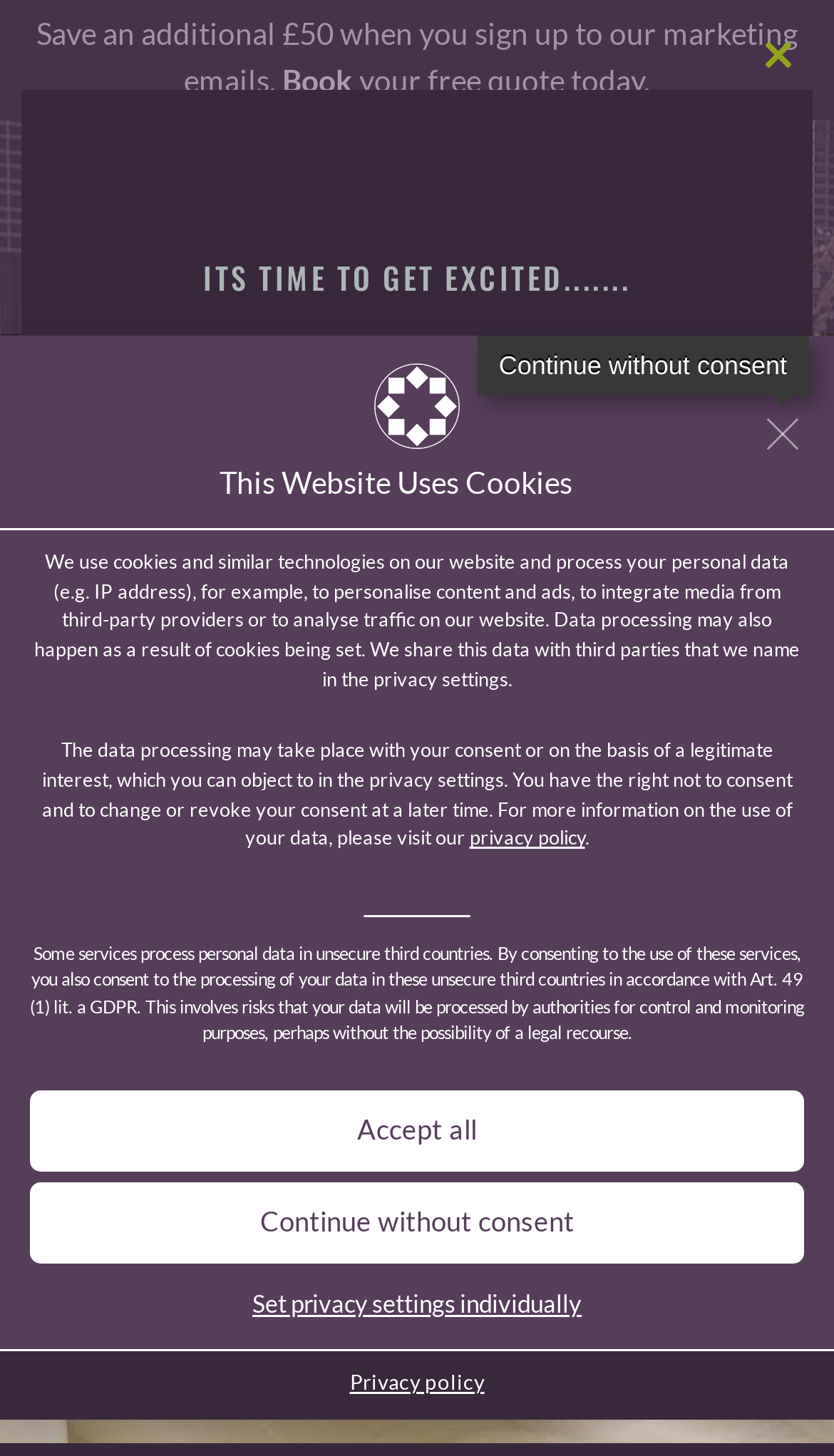How many input fields are there in the form?
Provide an in-depth answer to the question, covering all aspects.

In the modal dialog, there are three input fields: First Name, Last Name, and Email Address. These fields are required and have asterisks next to them.